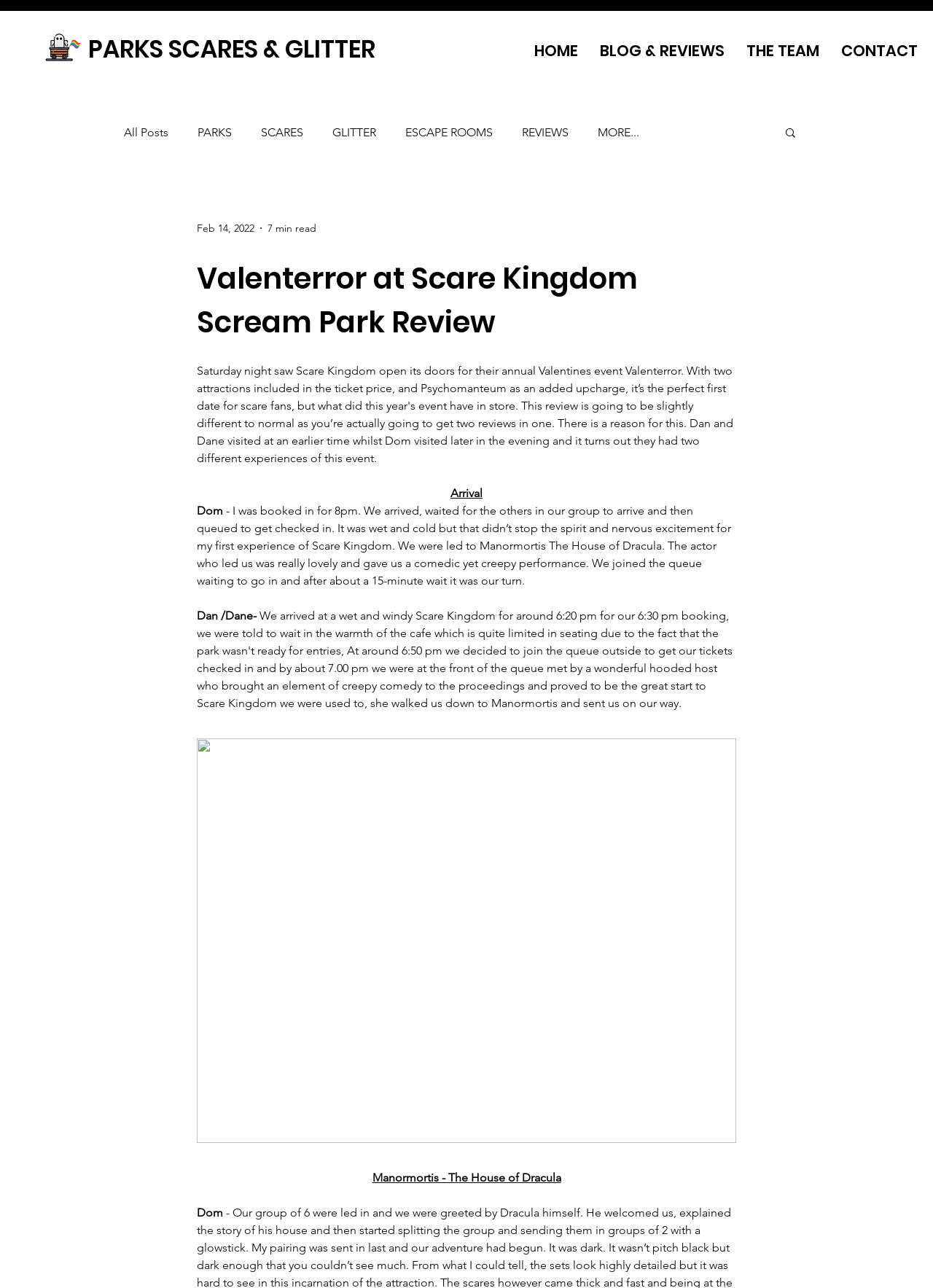From the webpage screenshot, predict the bounding box coordinates (top-left x, top-left y, bottom-right x, bottom-right y) for the UI element described here: THE TEAM

[0.788, 0.025, 0.89, 0.054]